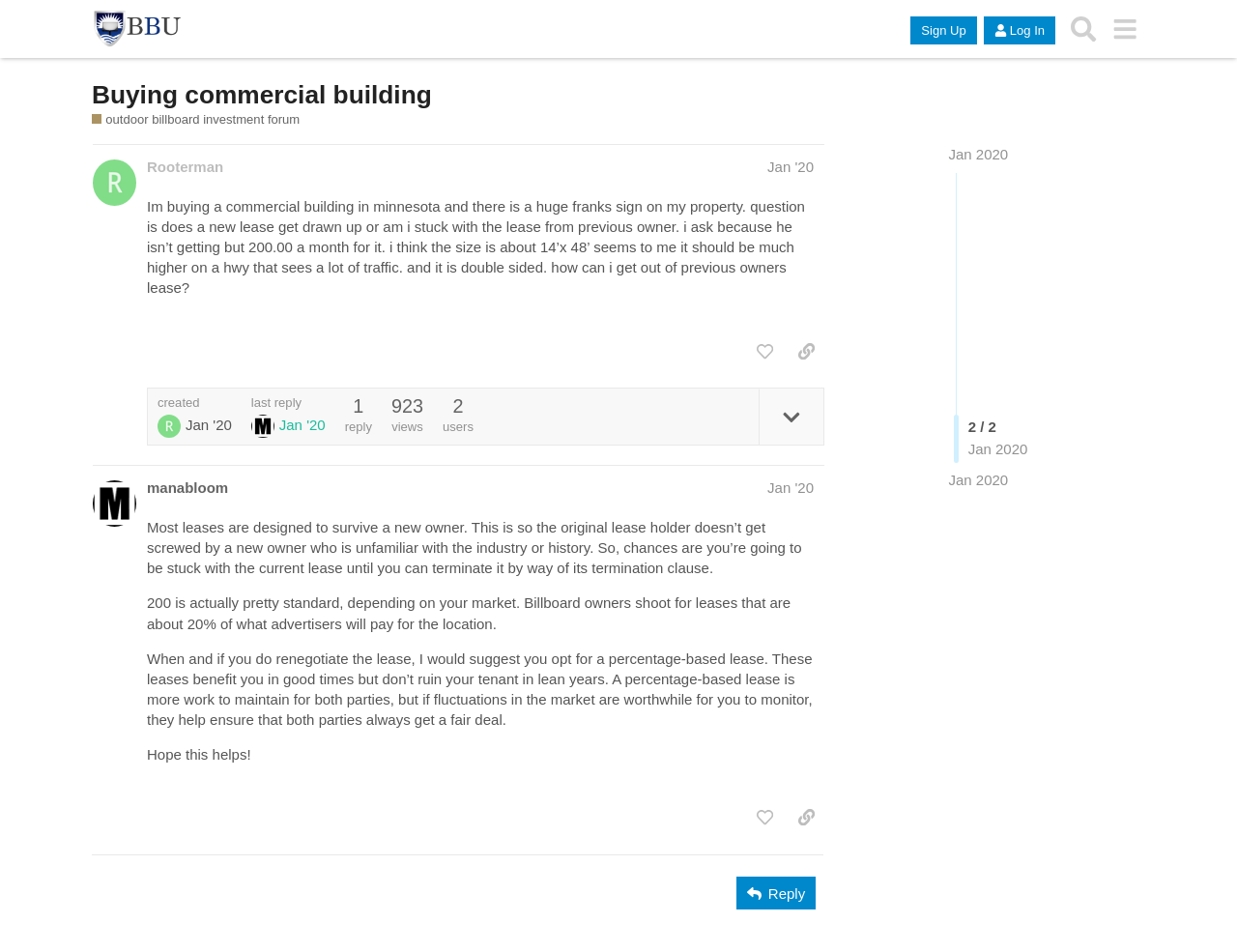Please provide a one-word or short phrase answer to the question:
What is the topic of the first post?

Buying commercial building